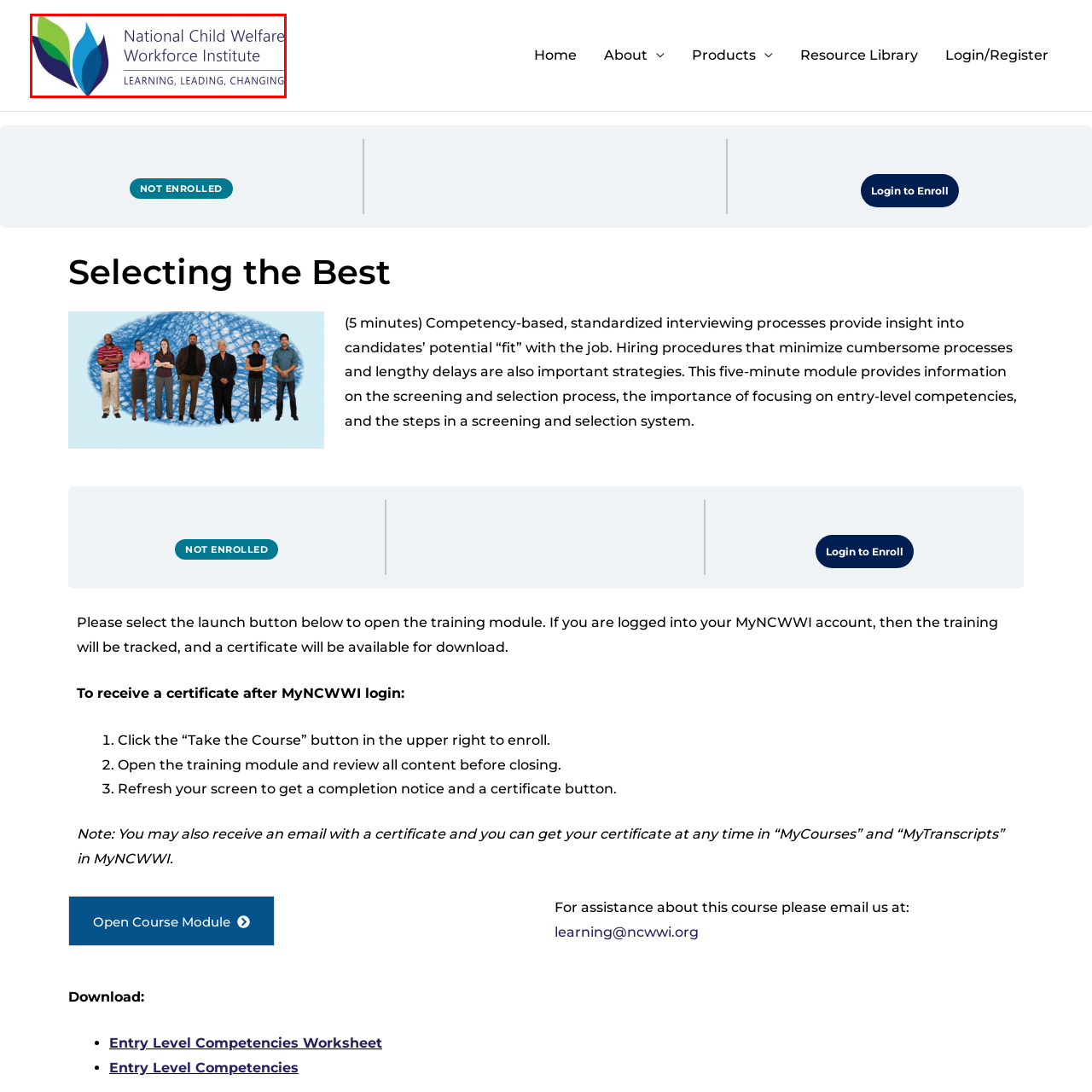Examine the image indicated by the red box and respond with a single word or phrase to the following question:
What is the mission of the National Child Welfare Workforce Institute?

To enhance the skills and capabilities of child welfare professionals